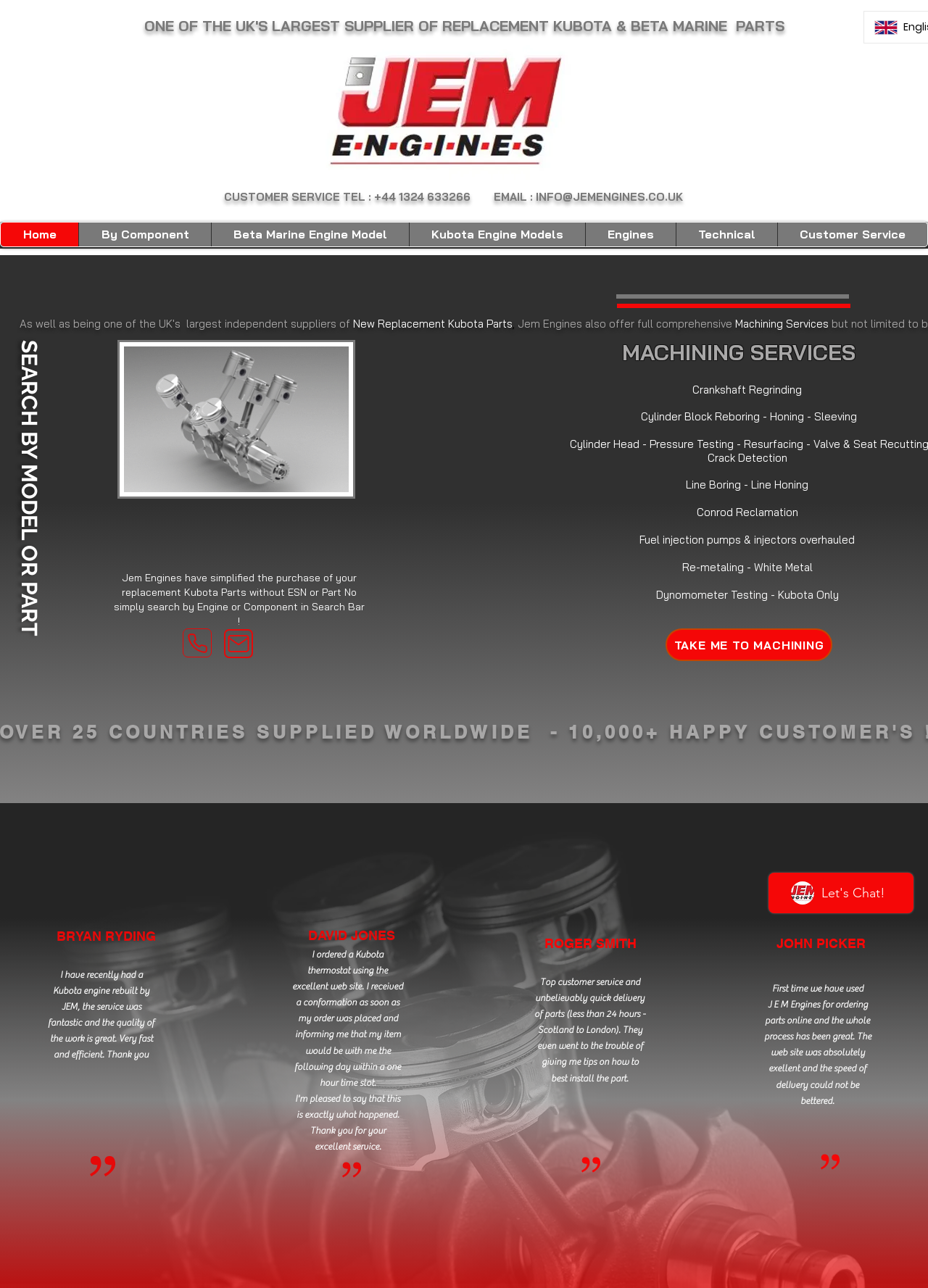Please determine the bounding box coordinates of the clickable area required to carry out the following instruction: "Contact customer service". The coordinates must be four float numbers between 0 and 1, represented as [left, top, right, bottom].

[0.241, 0.151, 0.945, 0.155]